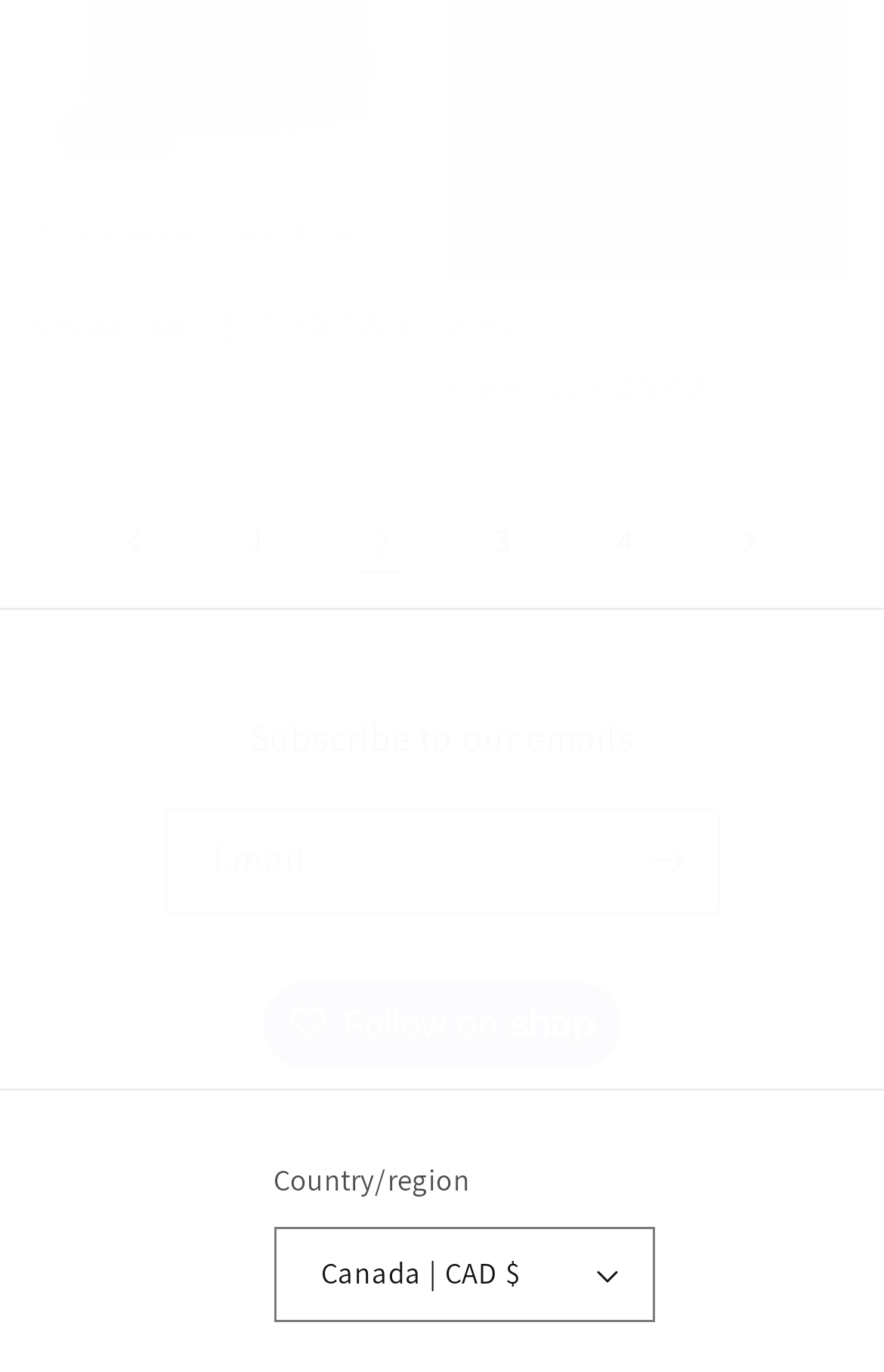Find the bounding box of the element with the following description: "aria-label="Previous page"". The coordinates must be four float numbers between 0 and 1, formatted as [left, top, right, bottom].

[0.097, 0.358, 0.21, 0.431]